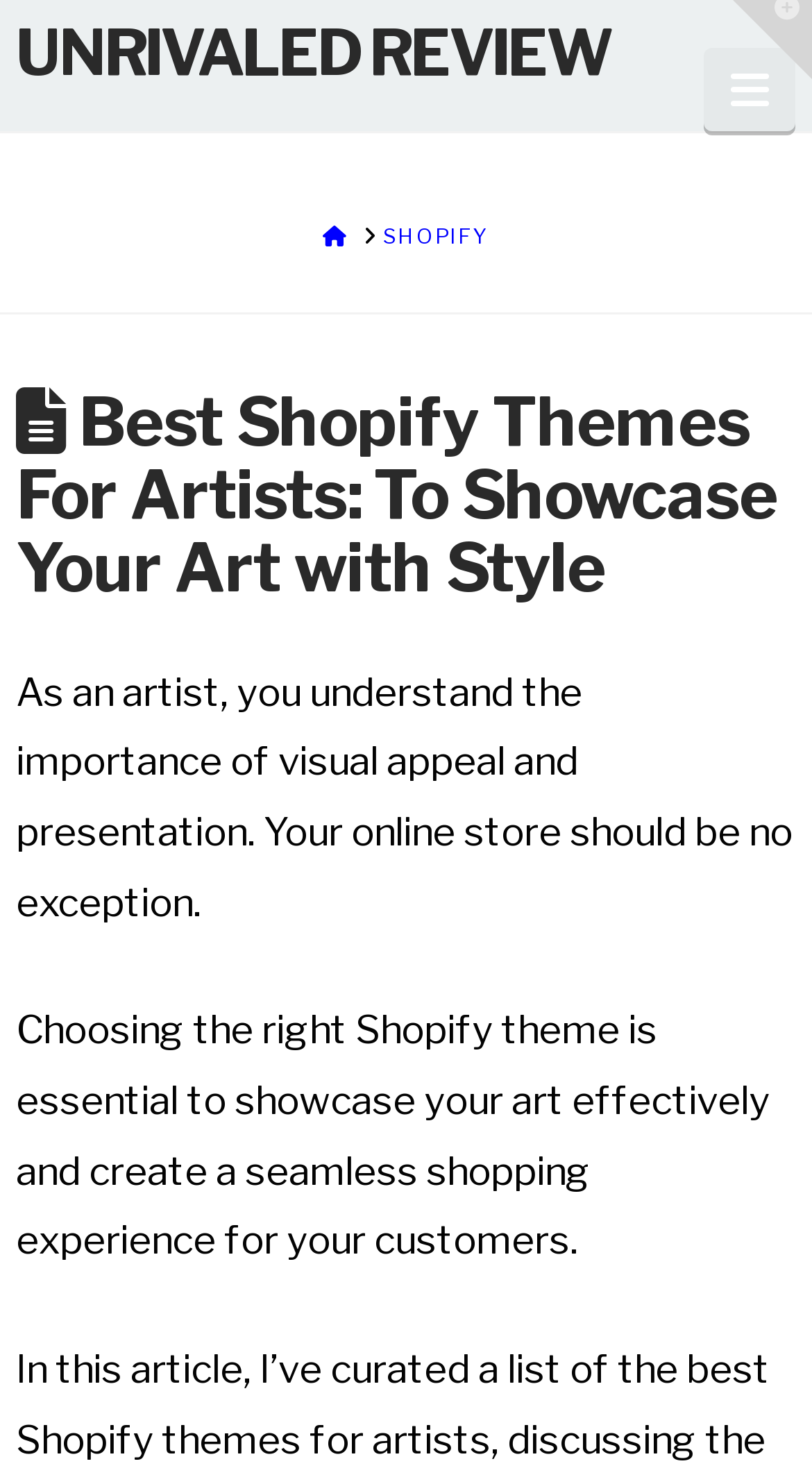Use a single word or phrase to answer the question:
What is the current section of the webpage?

HOME